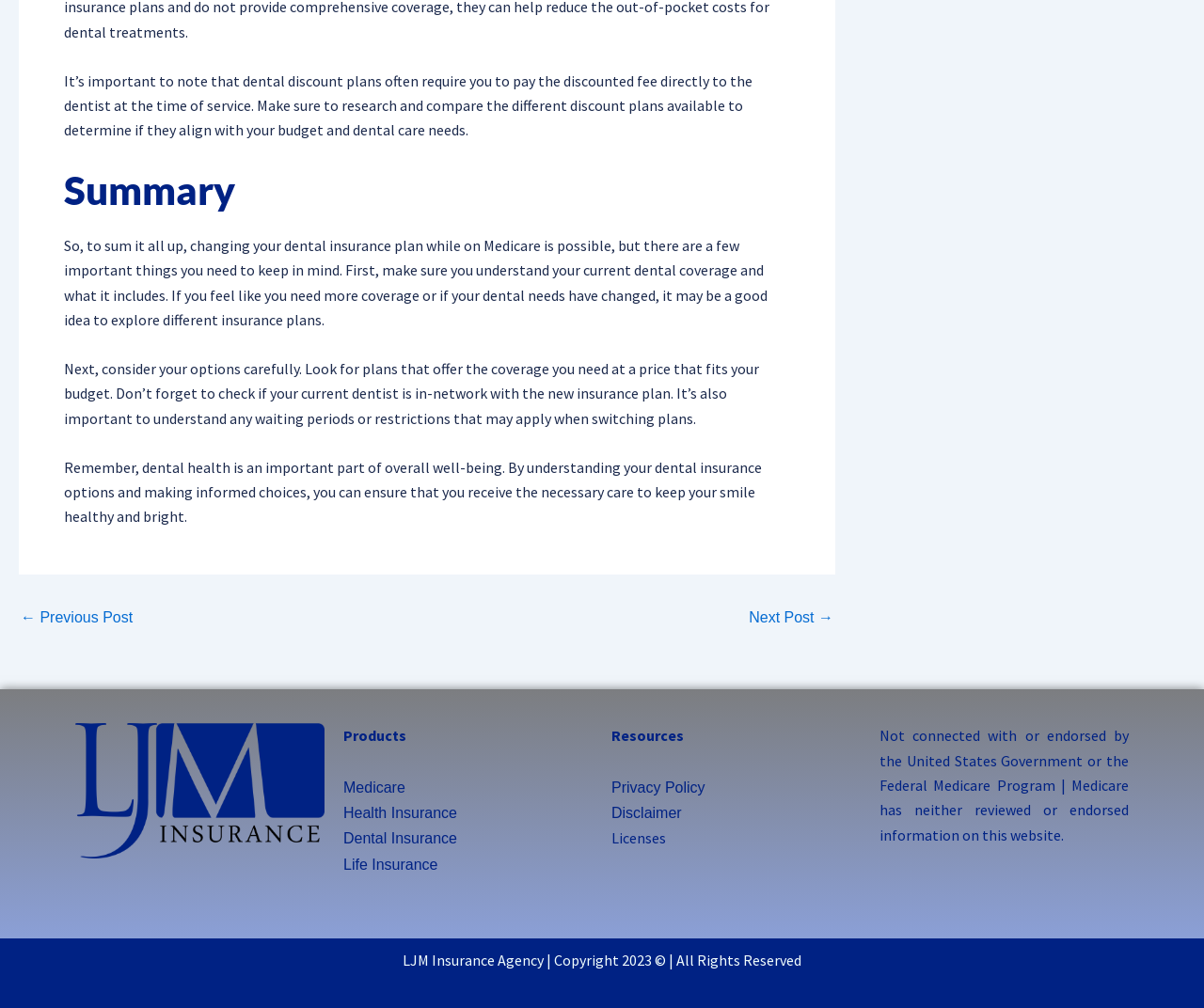Identify the bounding box for the UI element that is described as follows: "Medicare".

[0.285, 0.773, 0.337, 0.789]